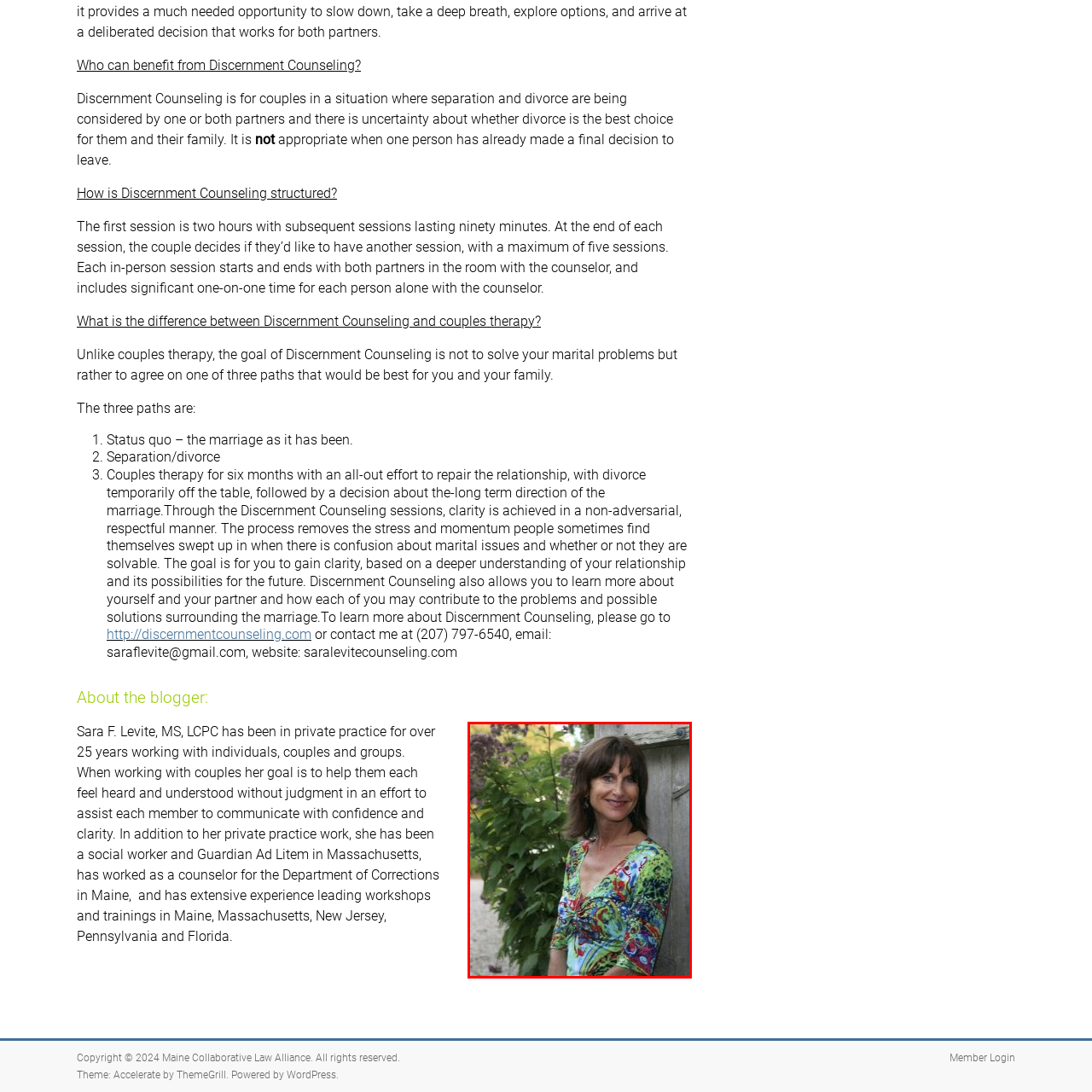Offer a detailed explanation of the image encased within the red boundary.

The image features a woman with long, dark hair styled softly, smiling warmly while leaning against a wooden structure. She is dressed in a vibrant, multicolored blouse adorned with intricate patterns, reflecting a lively and approachable personality. The background showcases lush green foliage and subtly blurred flowers, creating a serene and inviting outdoor setting. This professional photograph captures a relaxed yet confident demeanor, highlighting her as someone likely deeply engaged in her field of work, possibly counseling or therapy, as indicated by the context surrounding her professional background. The compassionate expression suggests an openness and readiness to connect with others.